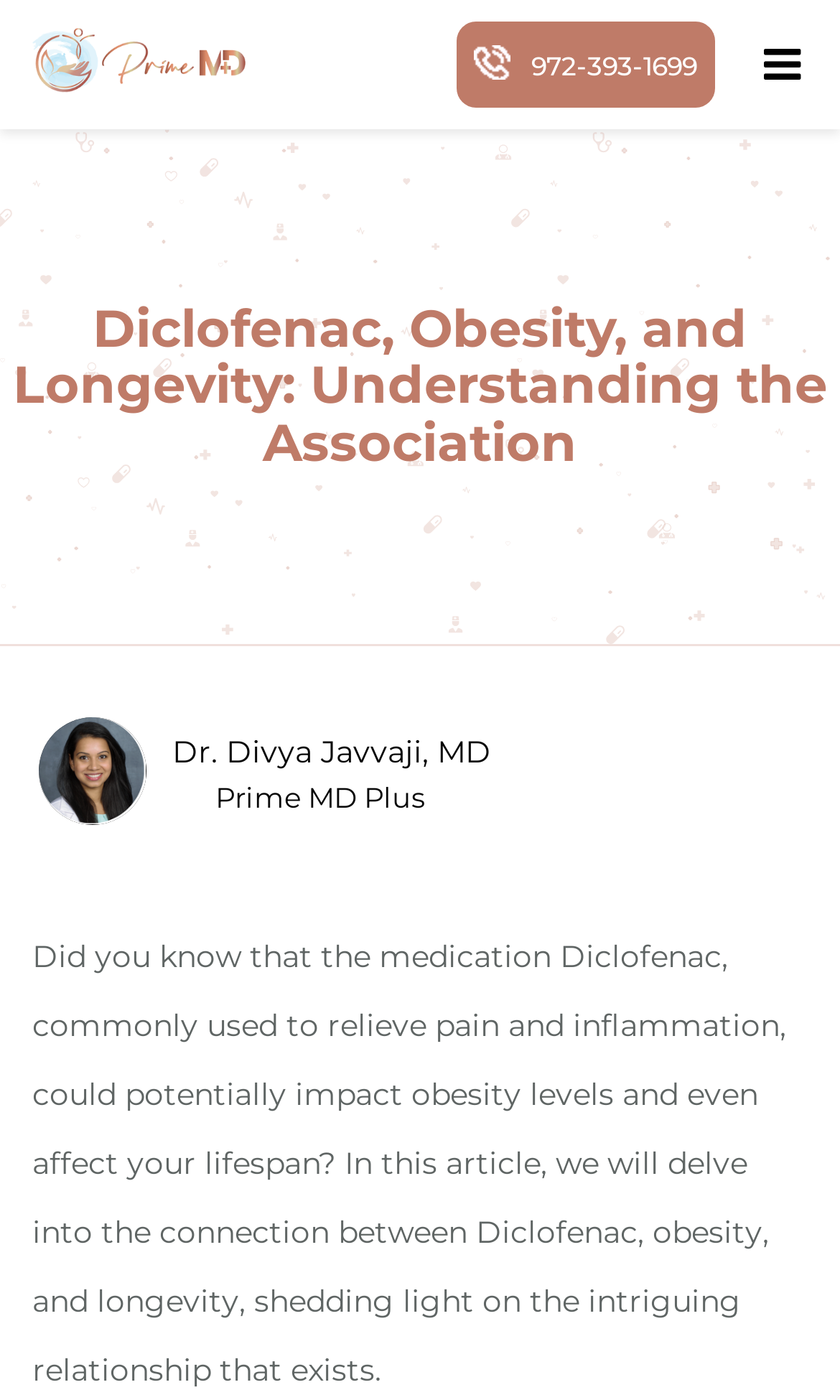What is the name of the doctor?
Based on the screenshot, give a detailed explanation to answer the question.

The doctor's name is mentioned in the StaticText element with the text 'Dr. Divya Javvaji, MD', which is located below the main heading and above the article content.